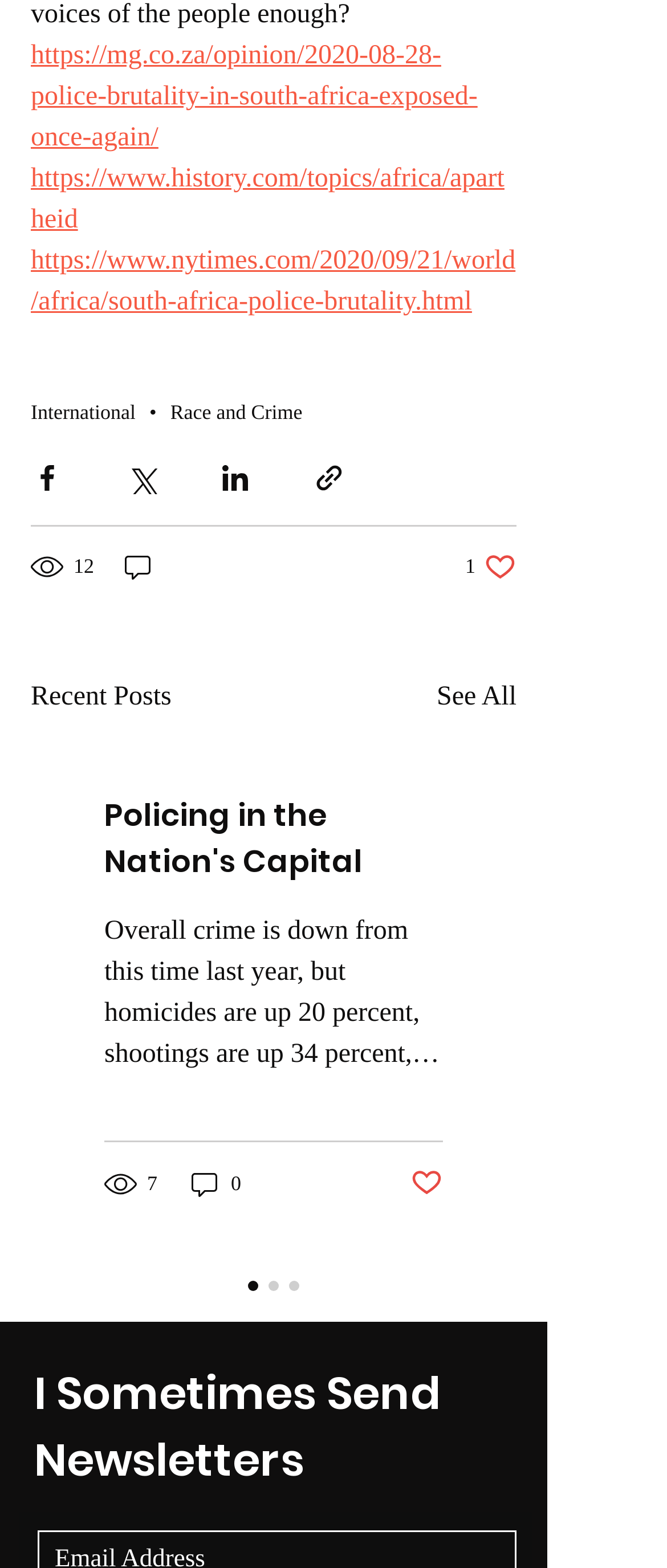Please find and report the bounding box coordinates of the element to click in order to perform the following action: "Browse Finances & Credit". The coordinates should be expressed as four float numbers between 0 and 1, in the format [left, top, right, bottom].

None